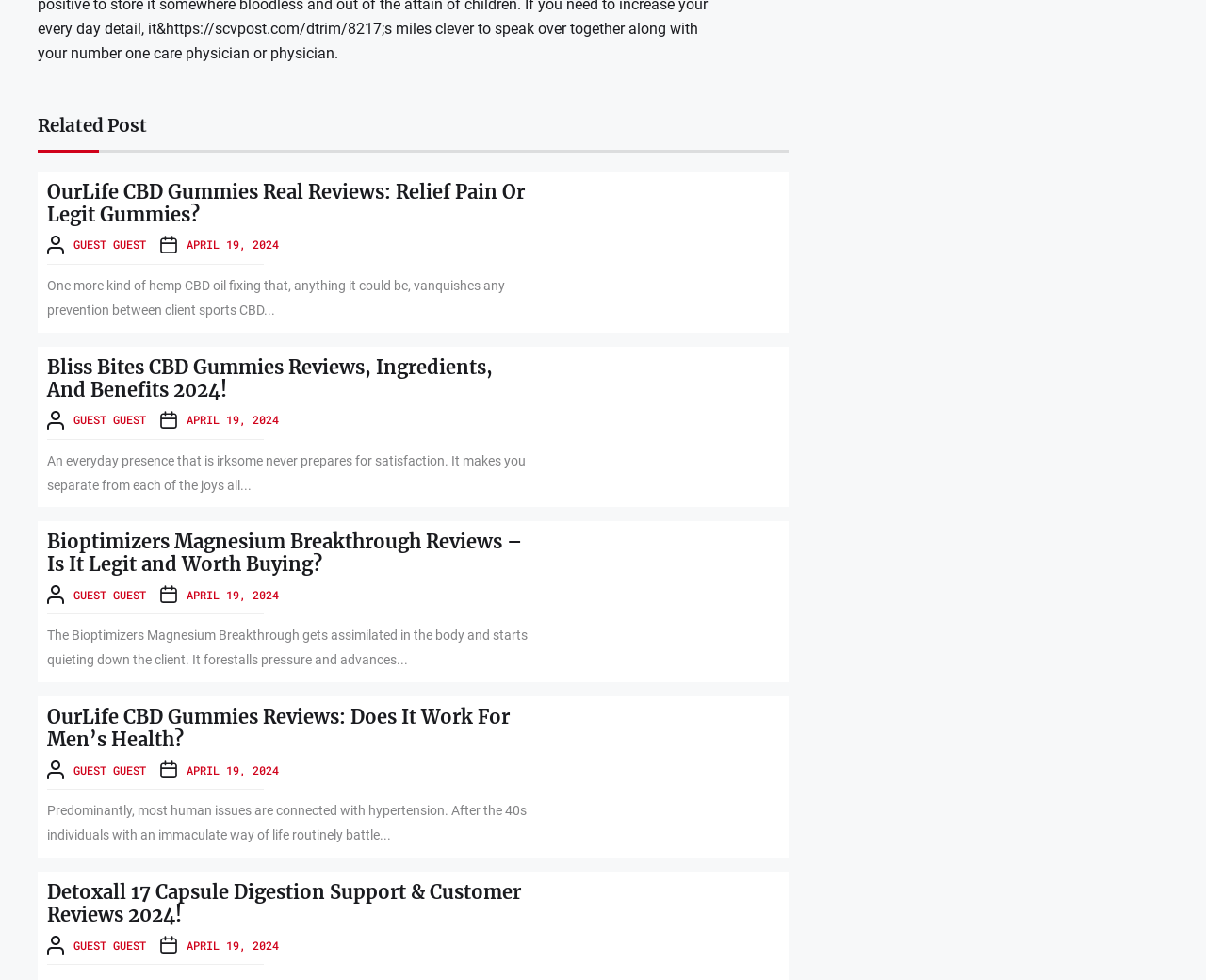Determine the bounding box coordinates of the target area to click to execute the following instruction: "Check the post date 'APRIL 19, 2024'."

[0.155, 0.241, 0.231, 0.259]